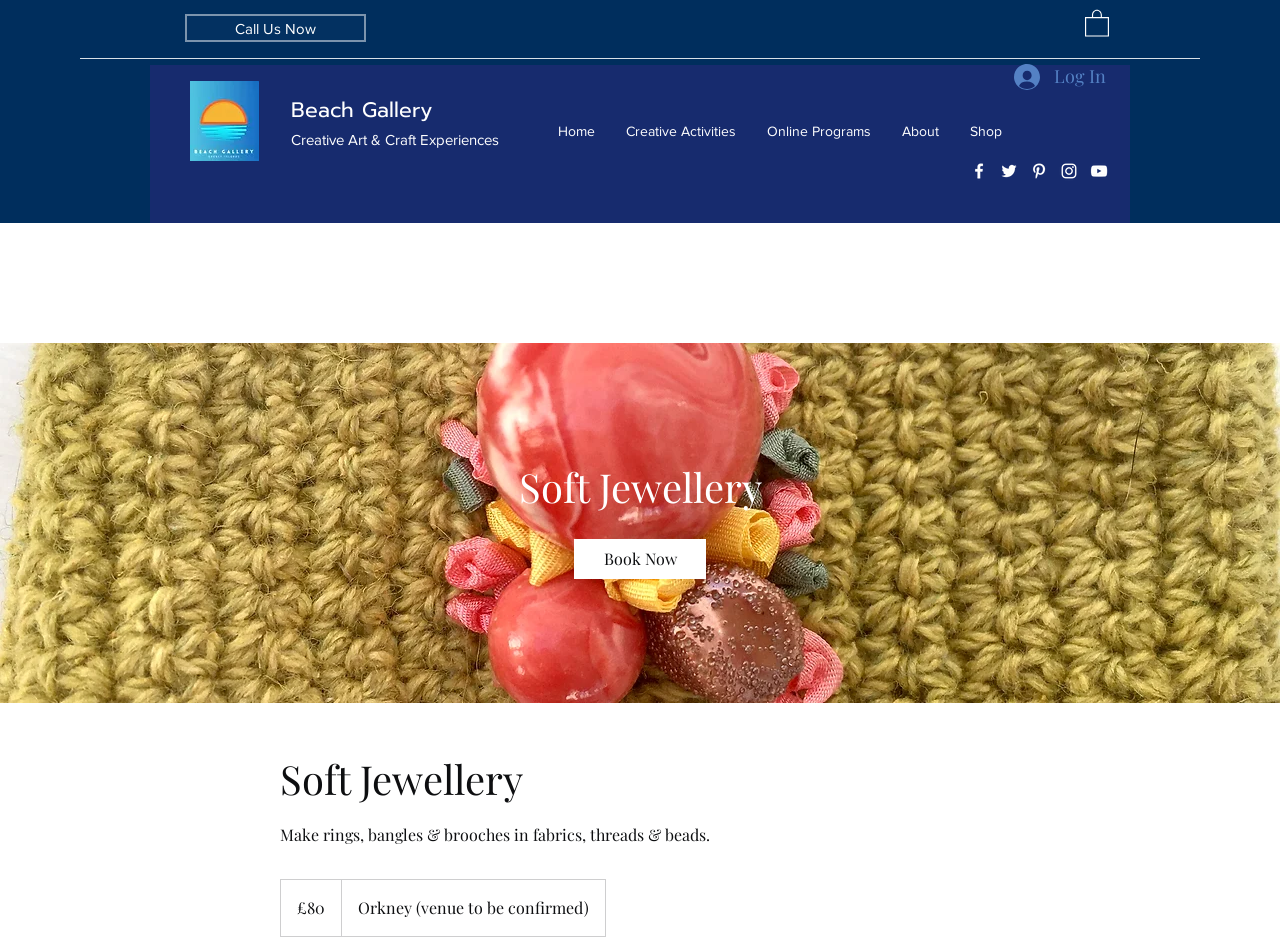What is the location of the soft jewellery class?
Please answer the question with a single word or phrase, referencing the image.

Orkney